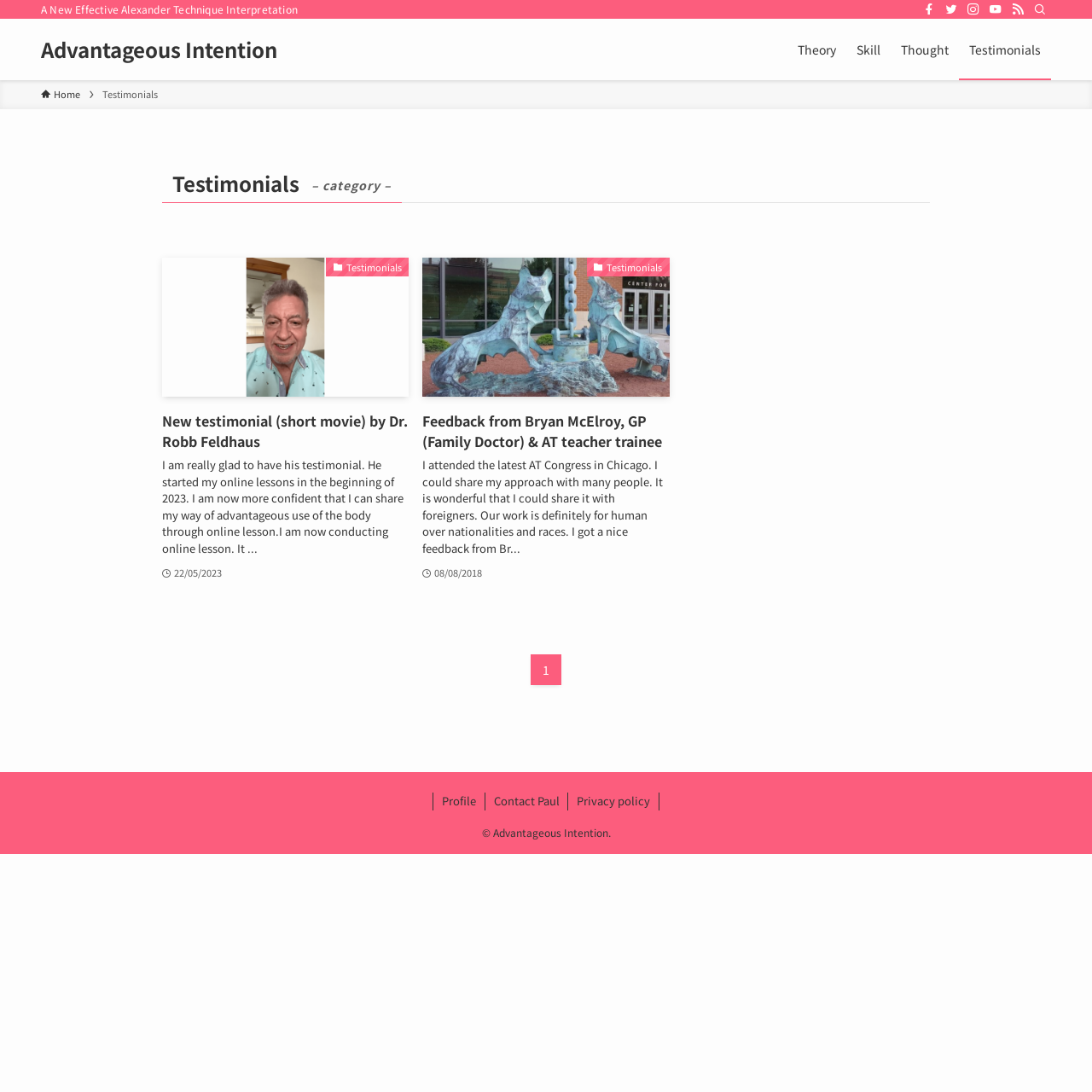Determine the bounding box coordinates for the UI element described. Format the coordinates as (top-left x, top-left y, bottom-right x, bottom-right y) and ensure all values are between 0 and 1. Element description: Home

[0.038, 0.08, 0.073, 0.093]